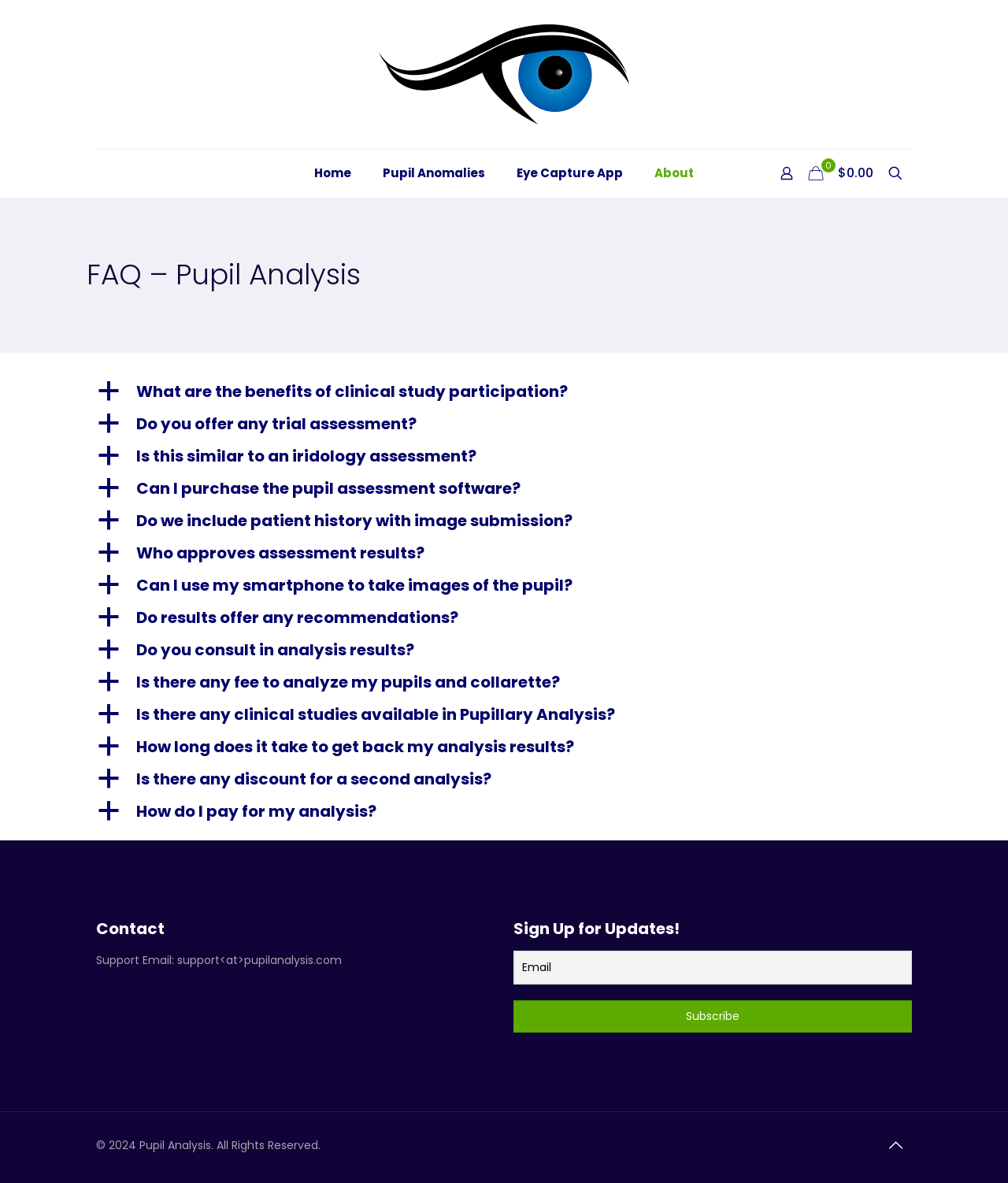Explain the webpage's layout and main content in detail.

This webpage is a FAQ page for Pupil Analysis, with a logo at the top left corner and a navigation menu below it, containing links to Home, Pupil Anomalies, Eye Capture App, and About. On the top right corner, there are icons for user, cart, and search.

The main content of the page is divided into two sections. The first section has a heading "FAQ – Pupil Analysis" and contains 14 buttons, each with a question related to pupil analysis, such as "What are the benefits of clinical study participation?" and "Can I purchase the pupil assessment software?". Each button has a corresponding heading with the same question.

The second section is located at the bottom of the page and is divided into two columns. The left column has a heading "Contact" and contains the support email address. The right column has a heading "Sign Up for Updates!" and contains a textbox for email and a subscribe button.

At the bottom of the page, there is a link to go back to the top and a copyright notice "© 2024 Pupil Analysis. All Rights Reserved."